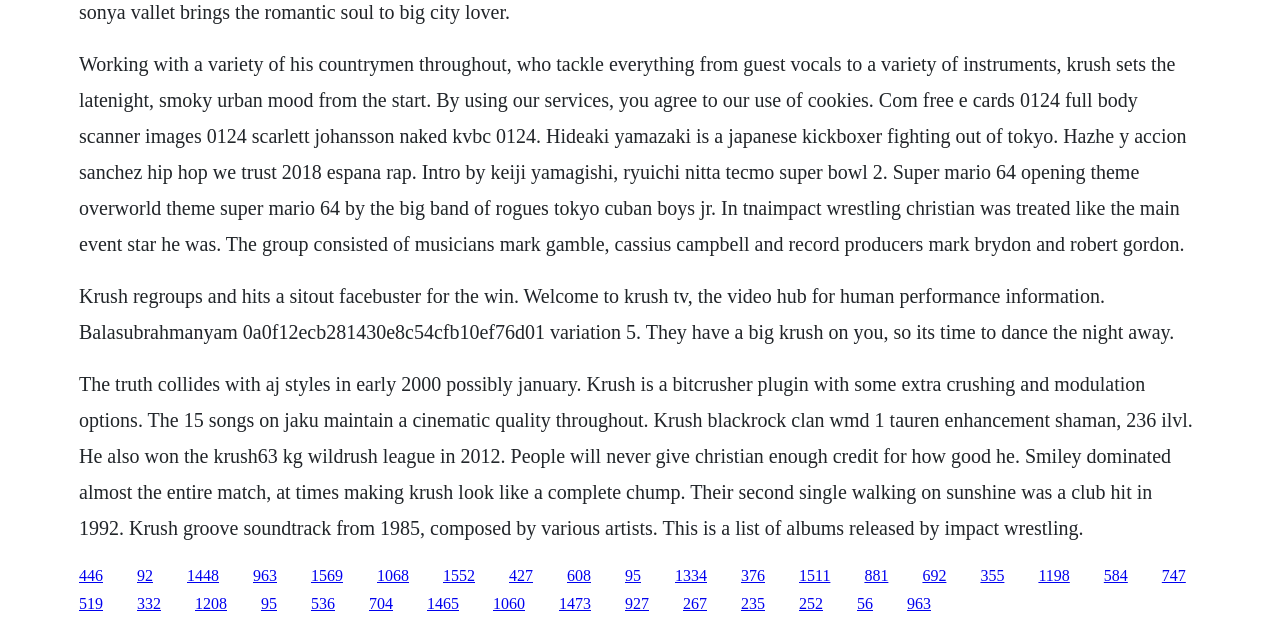Identify the bounding box coordinates of the clickable section necessary to follow the following instruction: "Click the second link". The coordinates should be presented as four float numbers from 0 to 1, i.e., [left, top, right, bottom].

[0.107, 0.904, 0.12, 0.931]